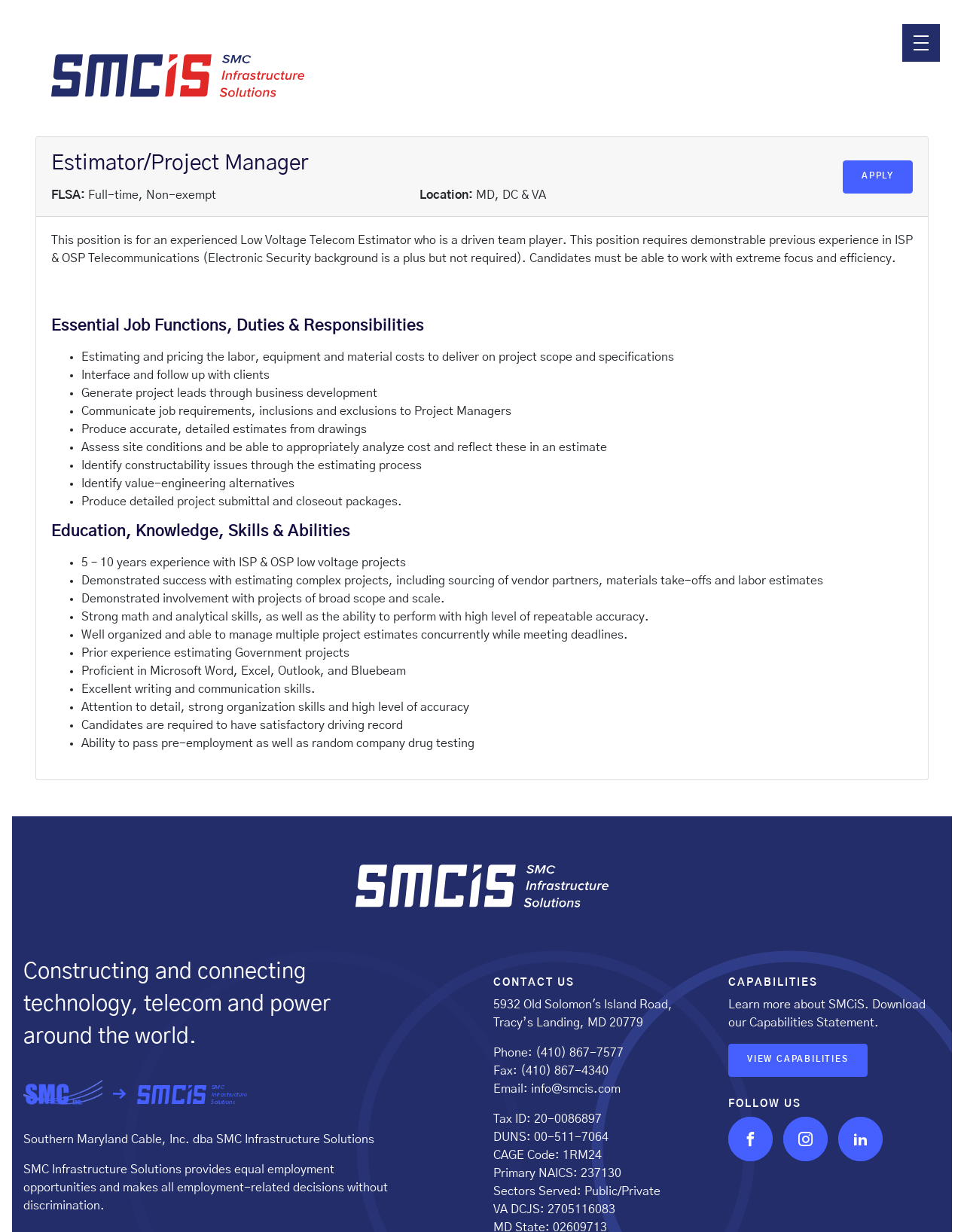Extract the bounding box coordinates for the UI element described by the text: "(410) 867-7577". The coordinates should be in the form of [left, top, right, bottom] with values between 0 and 1.

[0.555, 0.849, 0.647, 0.859]